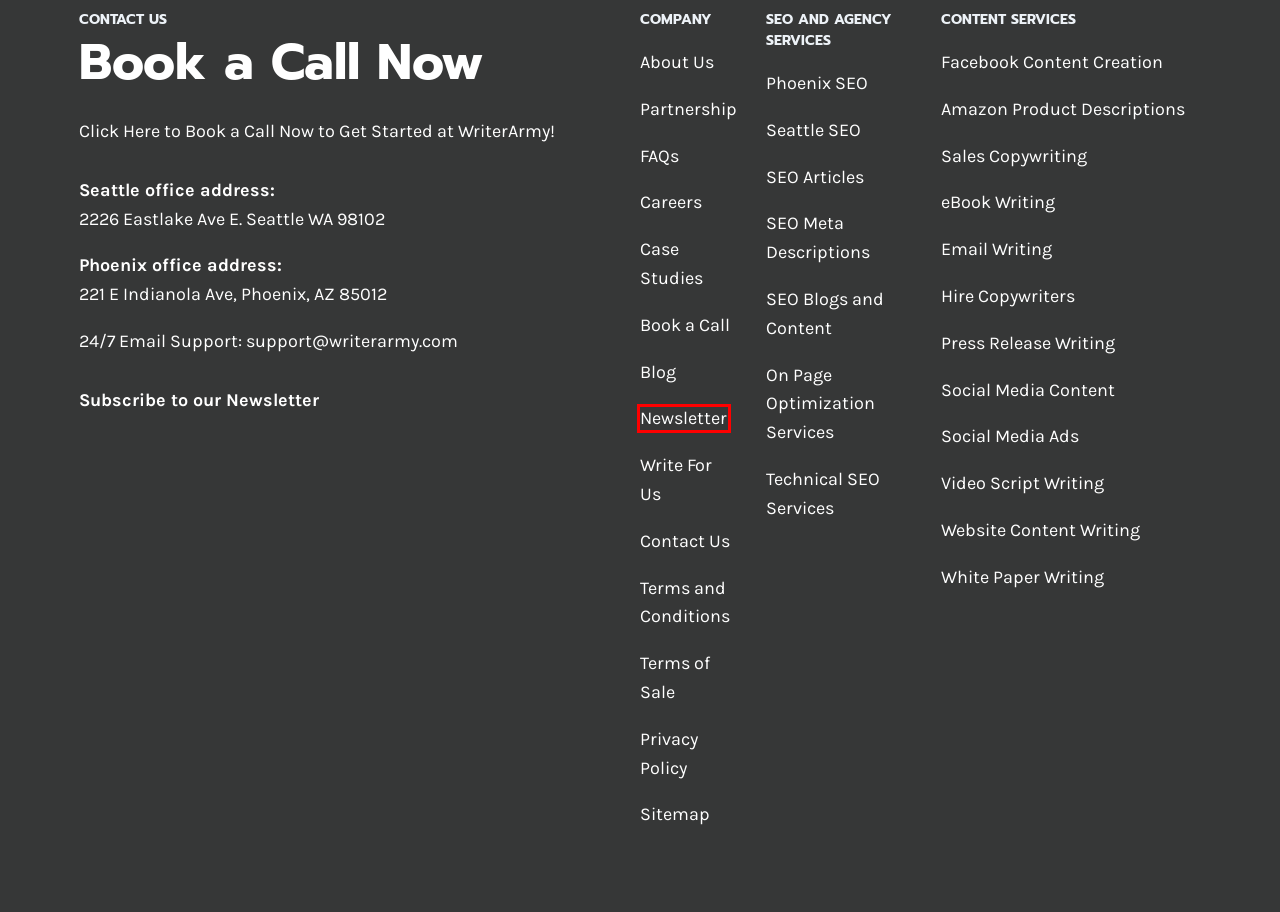Observe the provided screenshot of a webpage that has a red rectangle bounding box. Determine the webpage description that best matches the new webpage after clicking the element inside the red bounding box. Here are the candidates:
A. Case Studies - WriterArmy
B. Monthly Newsletter
C. FAQ - WriterArmy
D. Awesome SEO Meta Descriptions that Build Top 10 Rankings
E. Hire Copywriters From the Top 5% at WriterArmy
F. Careers - WriterArmy
G. WriterArmy | The Leading Phoenix SEO Company
H. Top Notch SEO Articles Writing Services - WriterArmy

B